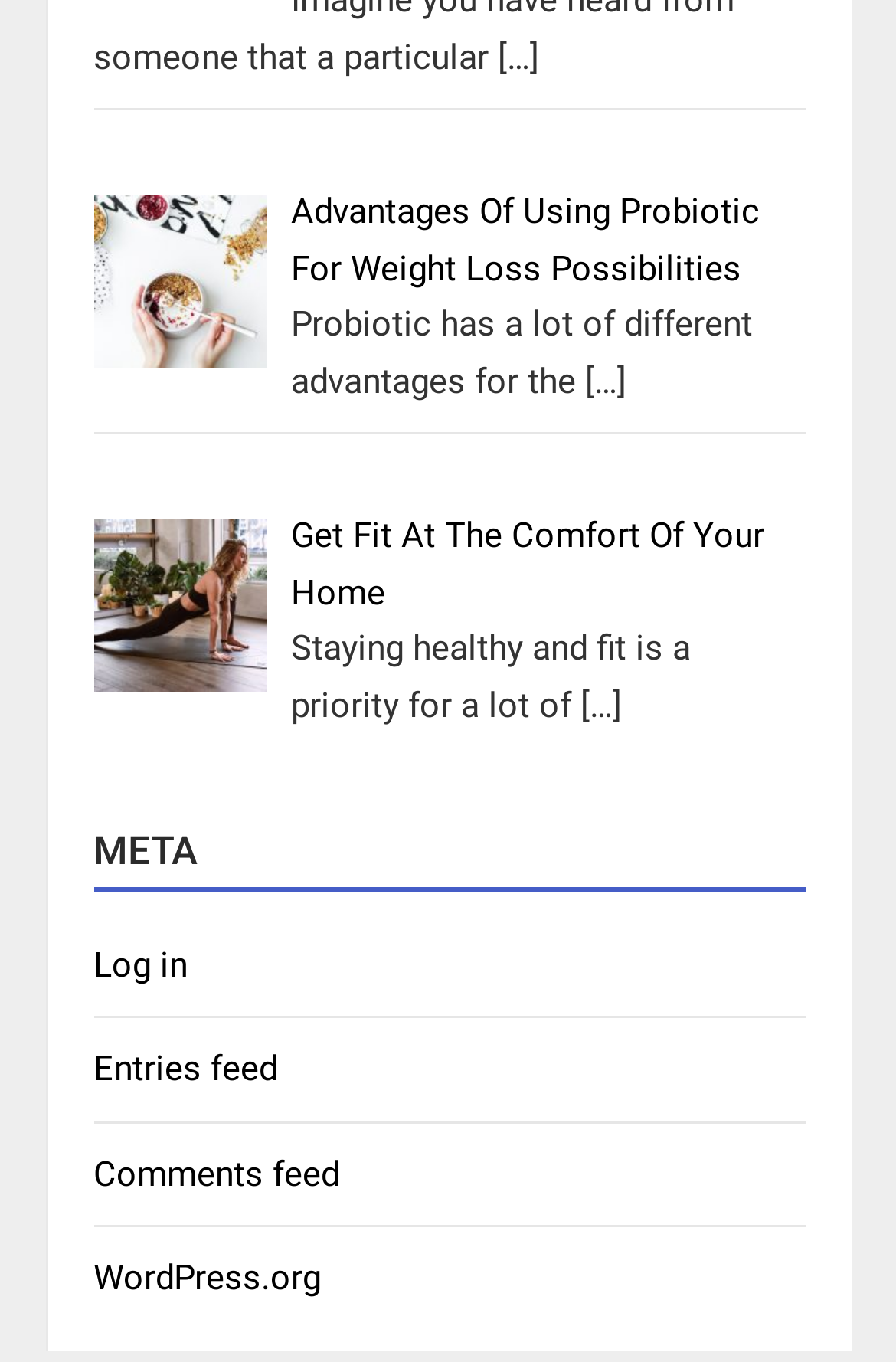What is the topic of the first link?
Kindly offer a comprehensive and detailed response to the question.

The first link on the webpage has the text 'Advantages Of Using Probiotic For Weight Loss Possibilities', which suggests that the topic of the link is related to using probiotics for weight loss.